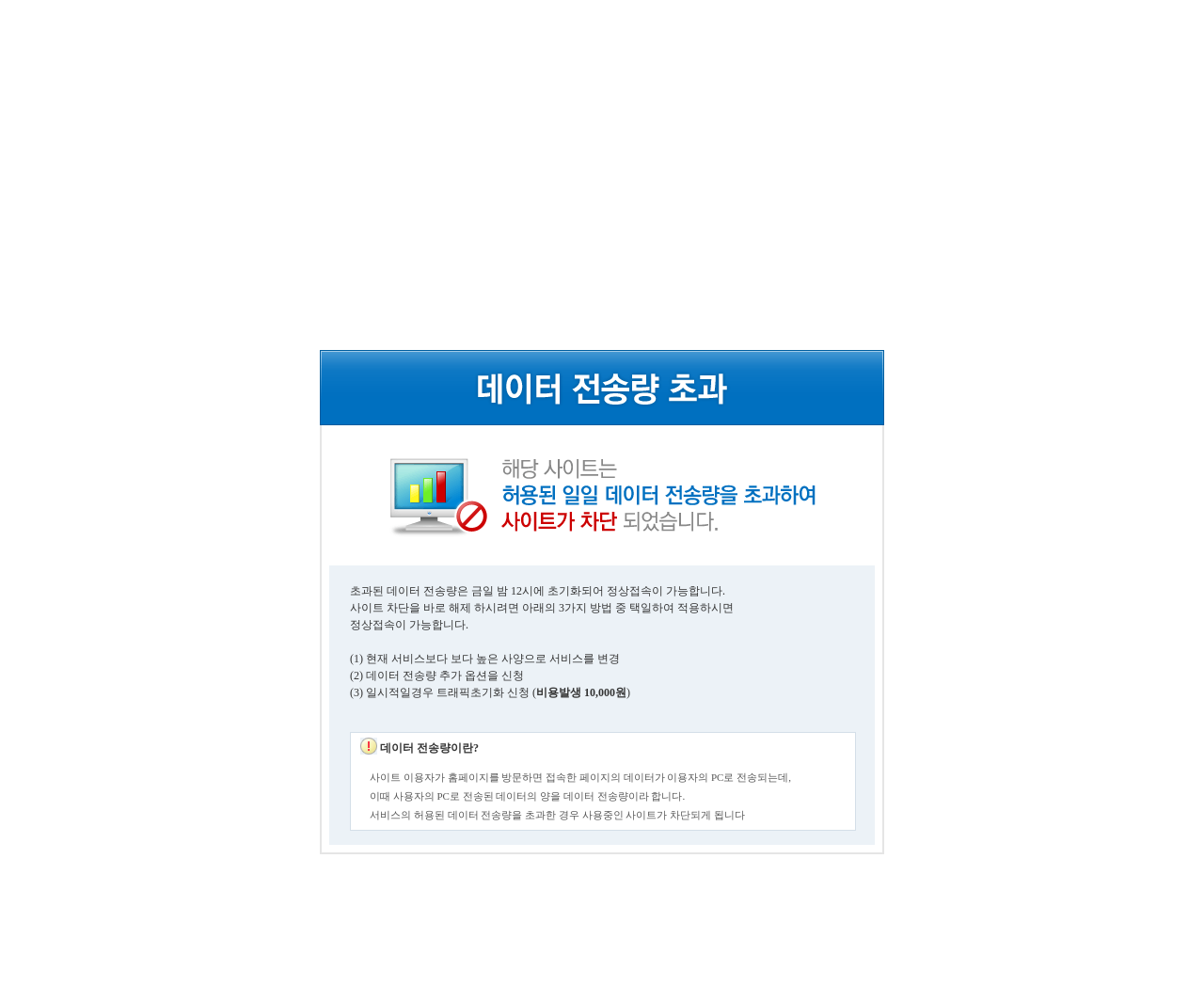Based on the image, please elaborate on the answer to the following question:
What is the reason for the site being blocked?

The site is blocked because the daily data transfer limit has been exceeded, as indicated by the image and text on the webpage. The text explains that the site will be unblocked at 12 am tonight, and provides three options to resolve the issue.